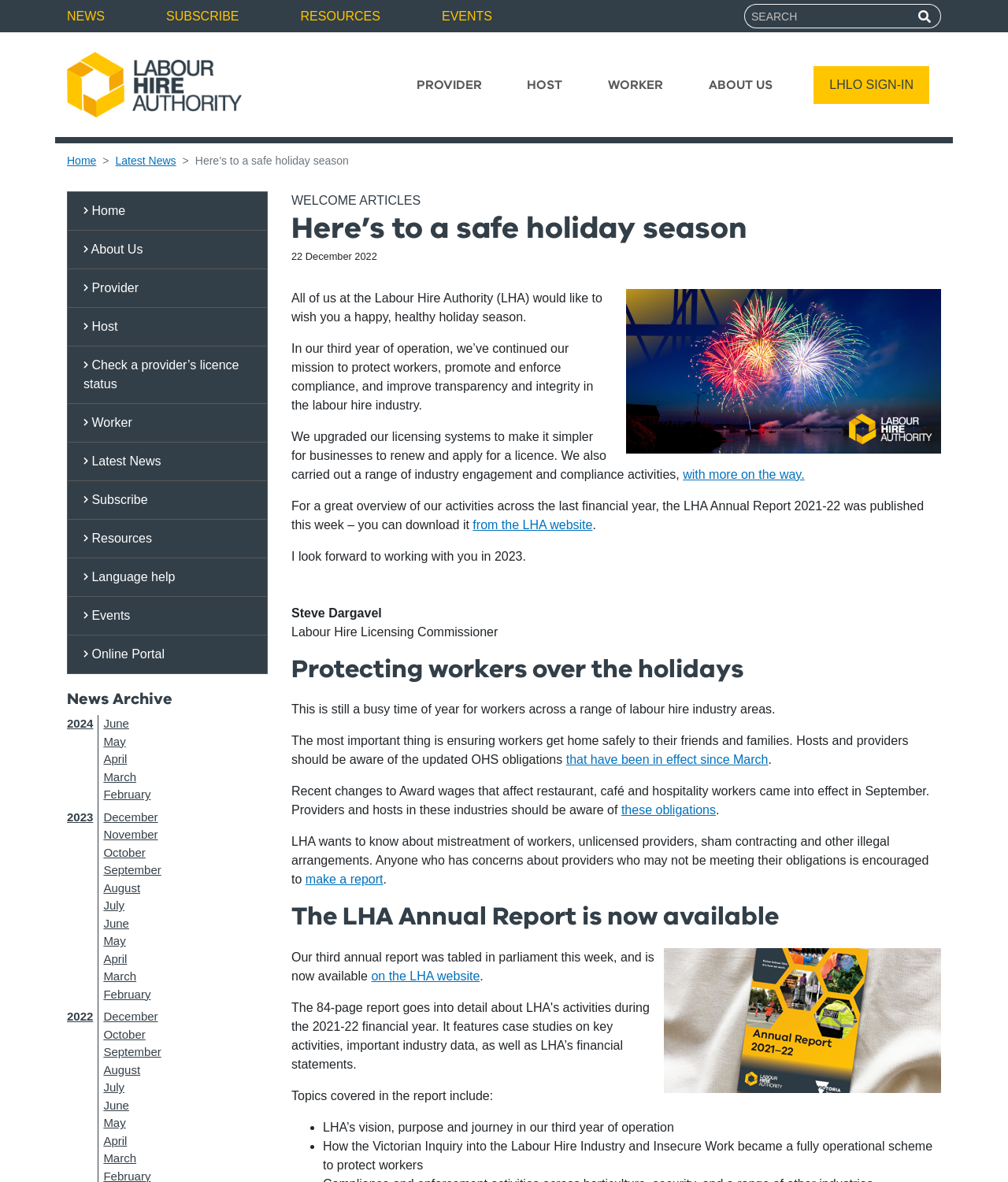Identify the bounding box coordinates of the clickable section necessary to follow the following instruction: "View Labour Hire Authority Homepage". The coordinates should be presented as four float numbers from 0 to 1, i.e., [left, top, right, bottom].

[0.066, 0.041, 0.24, 0.103]